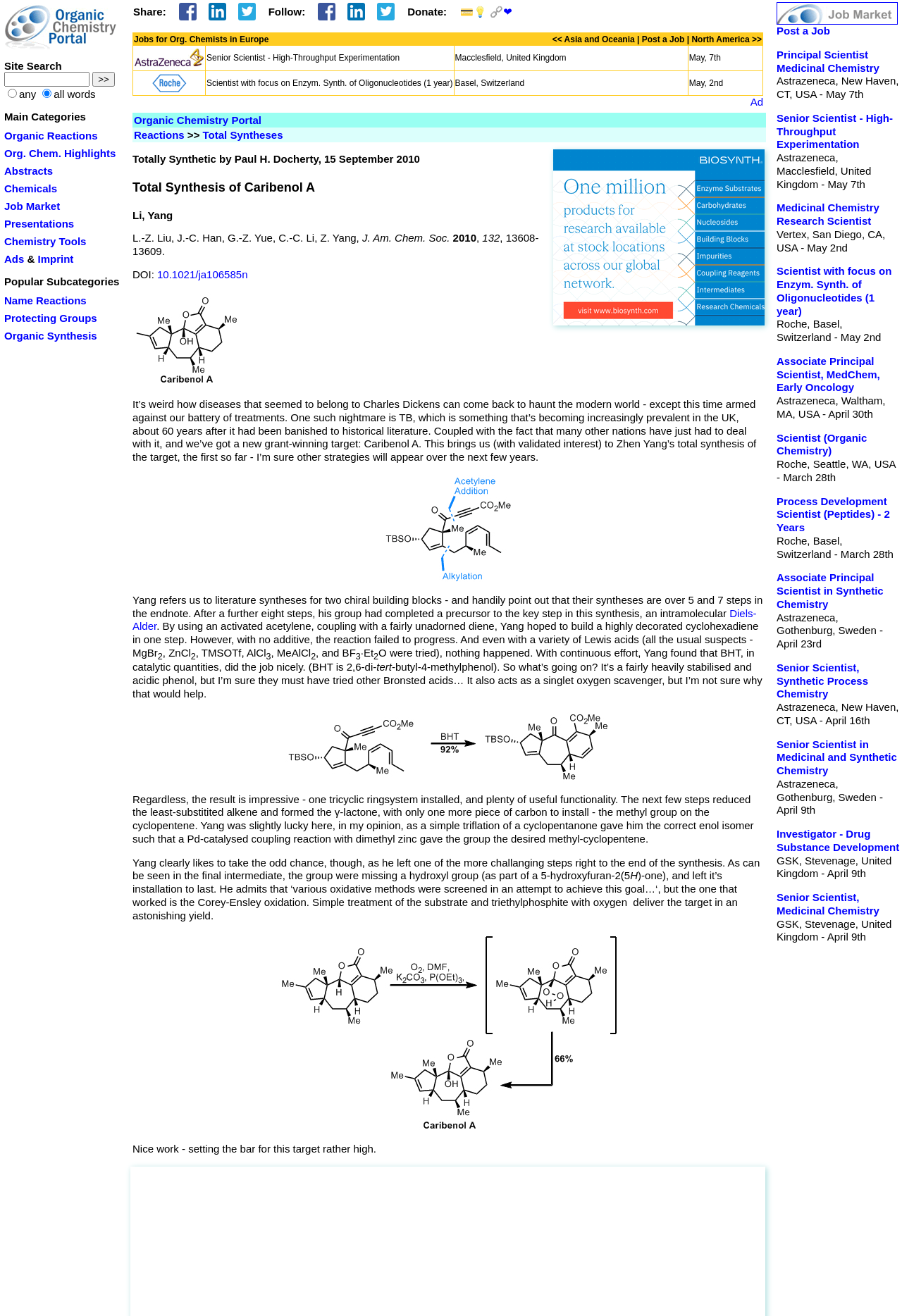Please identify the bounding box coordinates of the element that needs to be clicked to perform the following instruction: "Click on the 'DOI: 10.1021/ja106585n' link".

[0.174, 0.204, 0.275, 0.213]